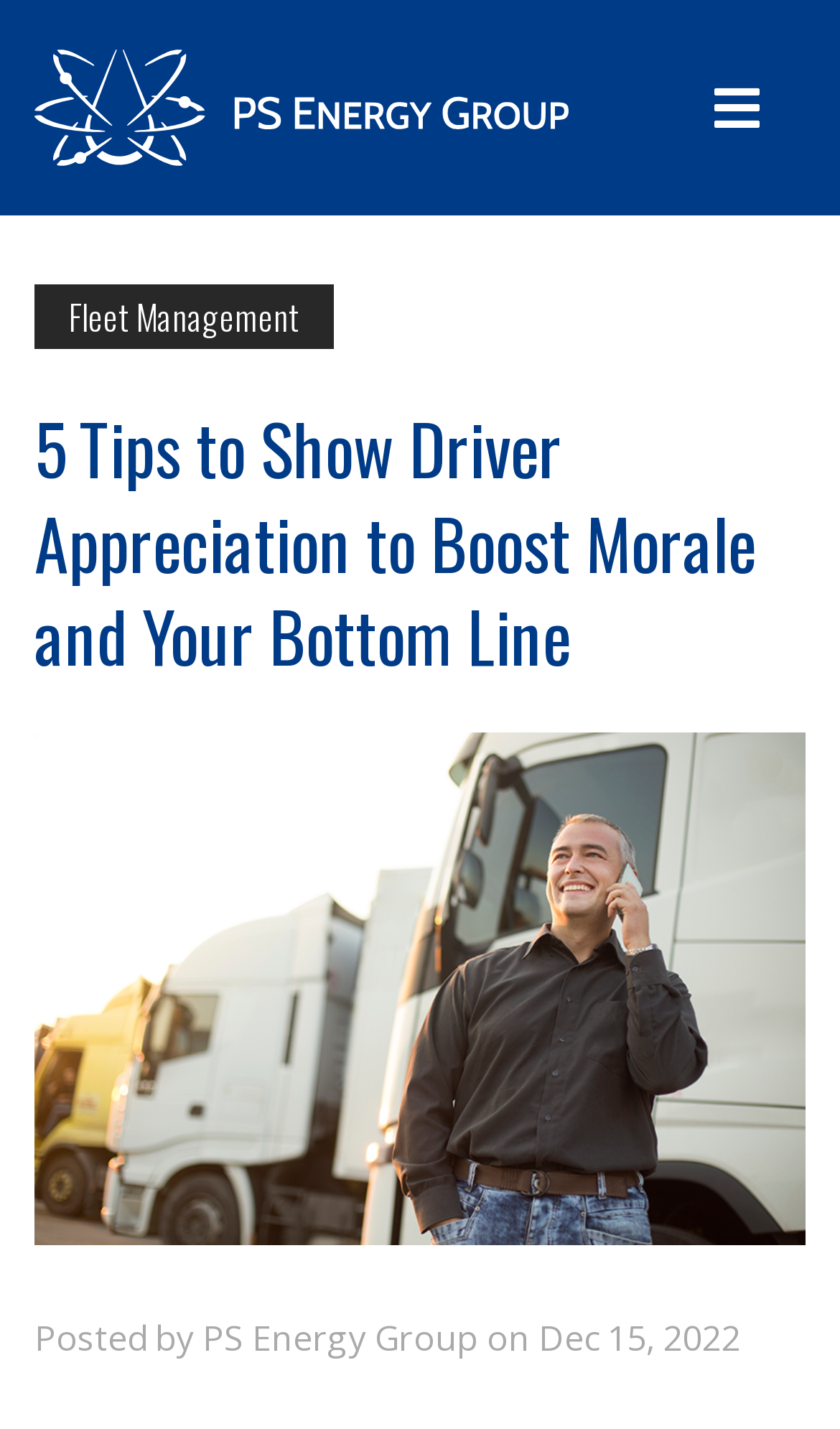When was the article posted?
Provide a thorough and detailed answer to the question.

I can find the posting date of the article by looking at the time element, which shows 'Dec 15, 2022'.